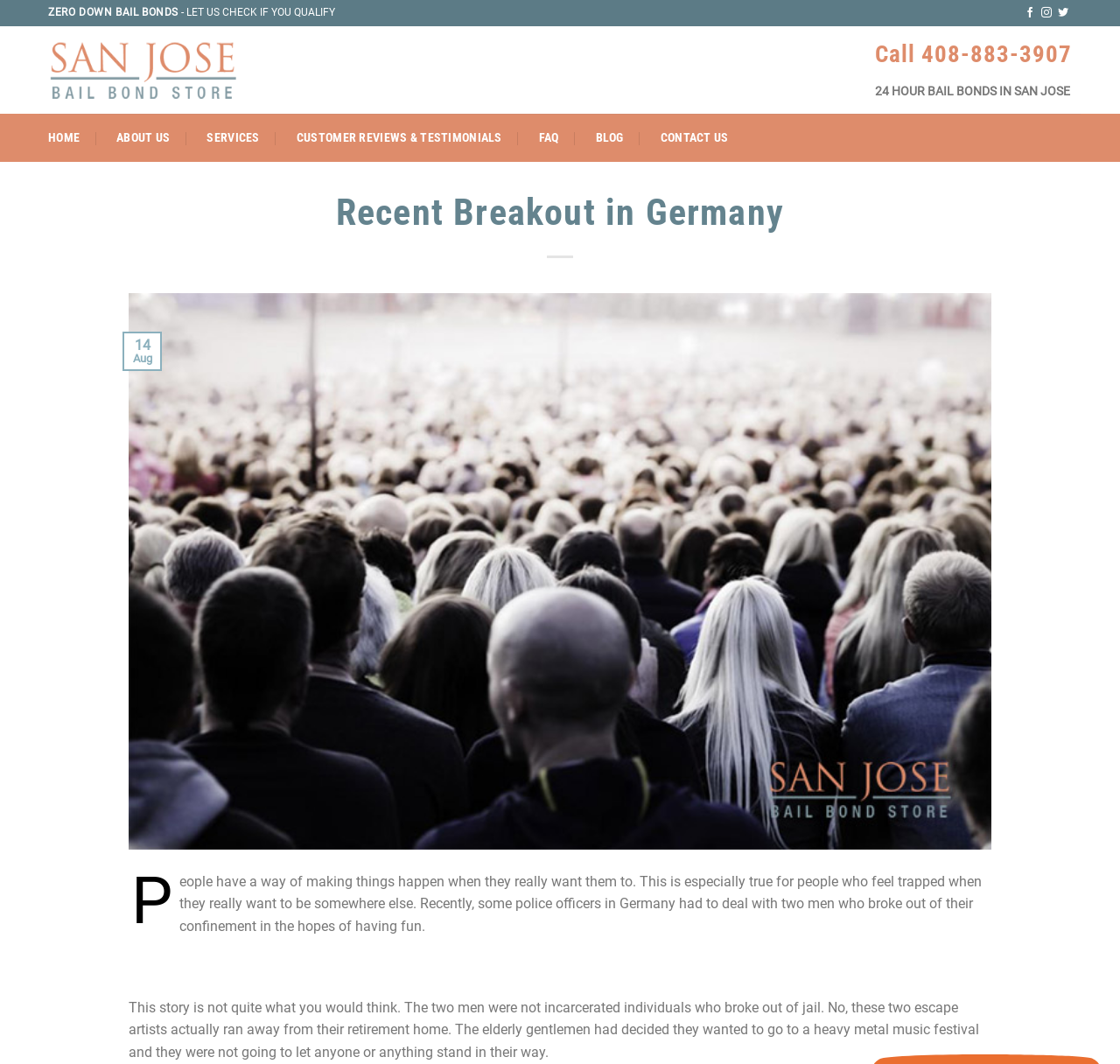Can you find and provide the title of the webpage?

Recent Breakout in Germany